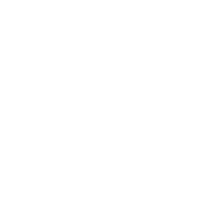Describe all the elements in the image with great detail.

The image features a simplistic yet impactful black icon depicting a film reel, typically associated with video content. It symbolizes media production, storytelling, and the visual arts. Positioned alongside links to several videos, this icon suggests a vibrant collection of video narratives, encouraging viewer engagement and exploration. These videos likely cover various themes, such as fitness tips and personal growth, reflecting a dynamic community focused on sharing experiences and expertise through video content. The design is clean and straightforward, making it instantly recognizable for users searching for video-related material.